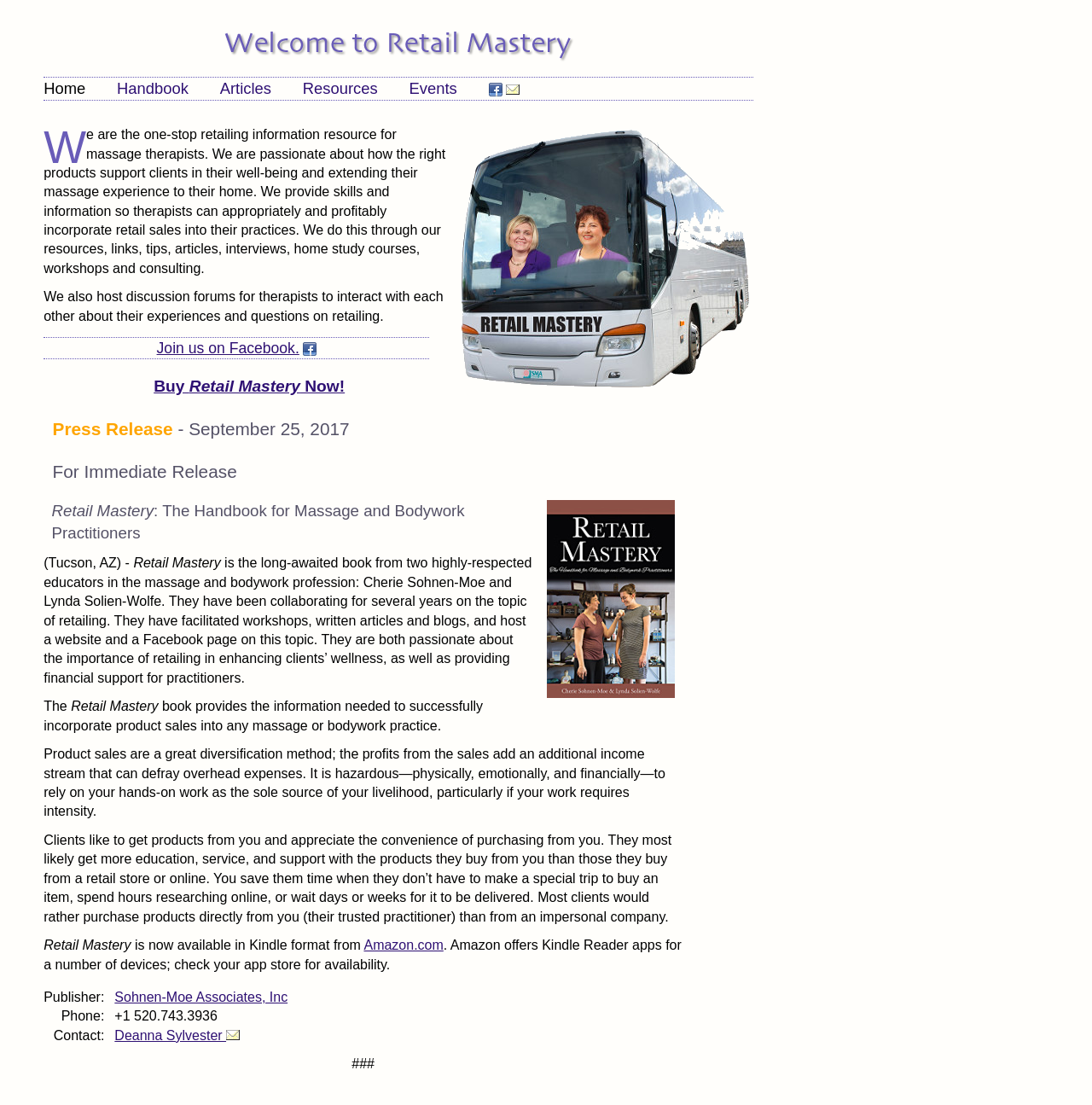What is the publisher of the book 'Retail Mastery'?
Based on the screenshot, provide a one-word or short-phrase response.

Sohnen-Moe Associates, Inc